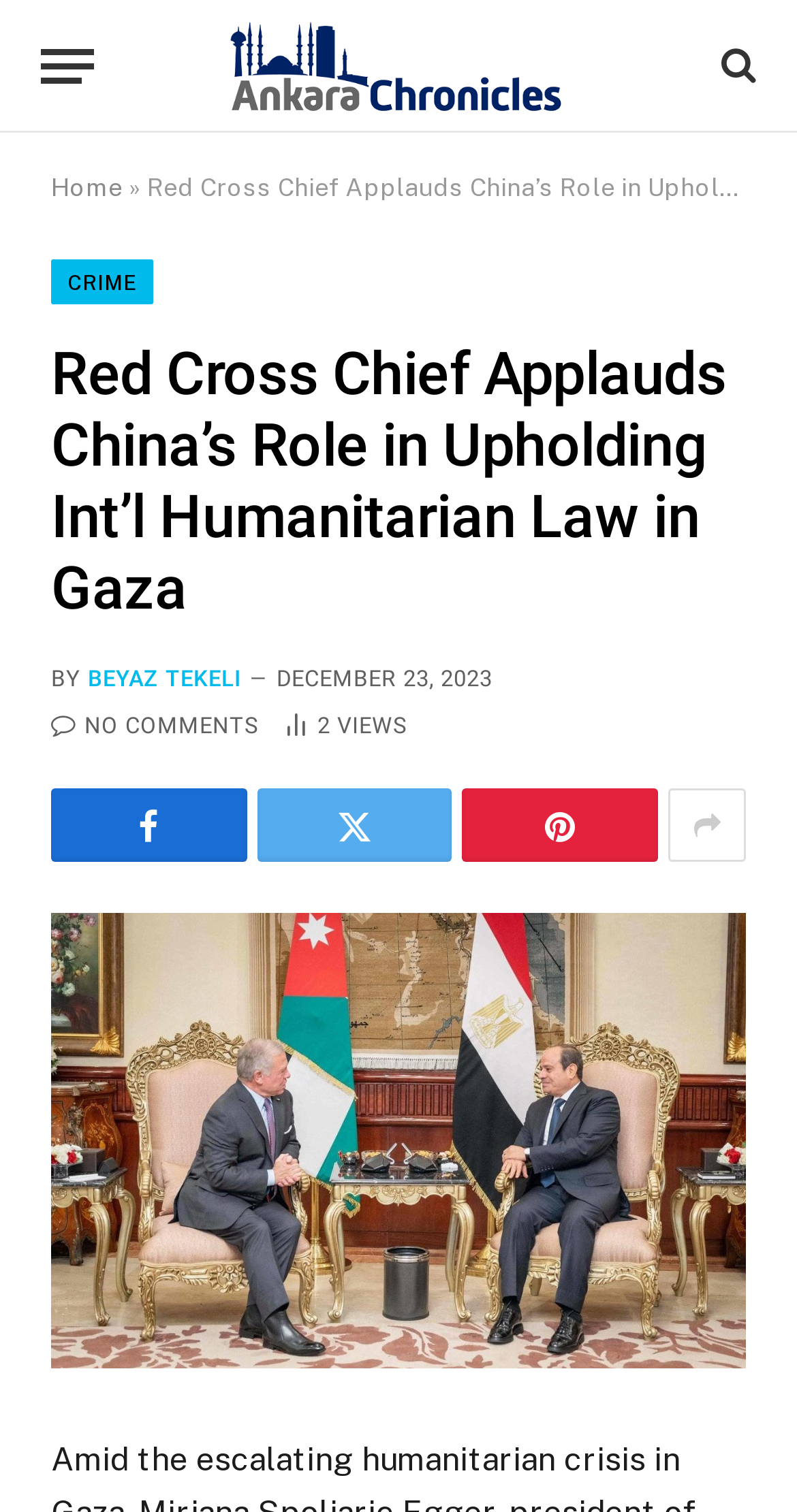Locate the bounding box coordinates of the segment that needs to be clicked to meet this instruction: "explore Economics".

None